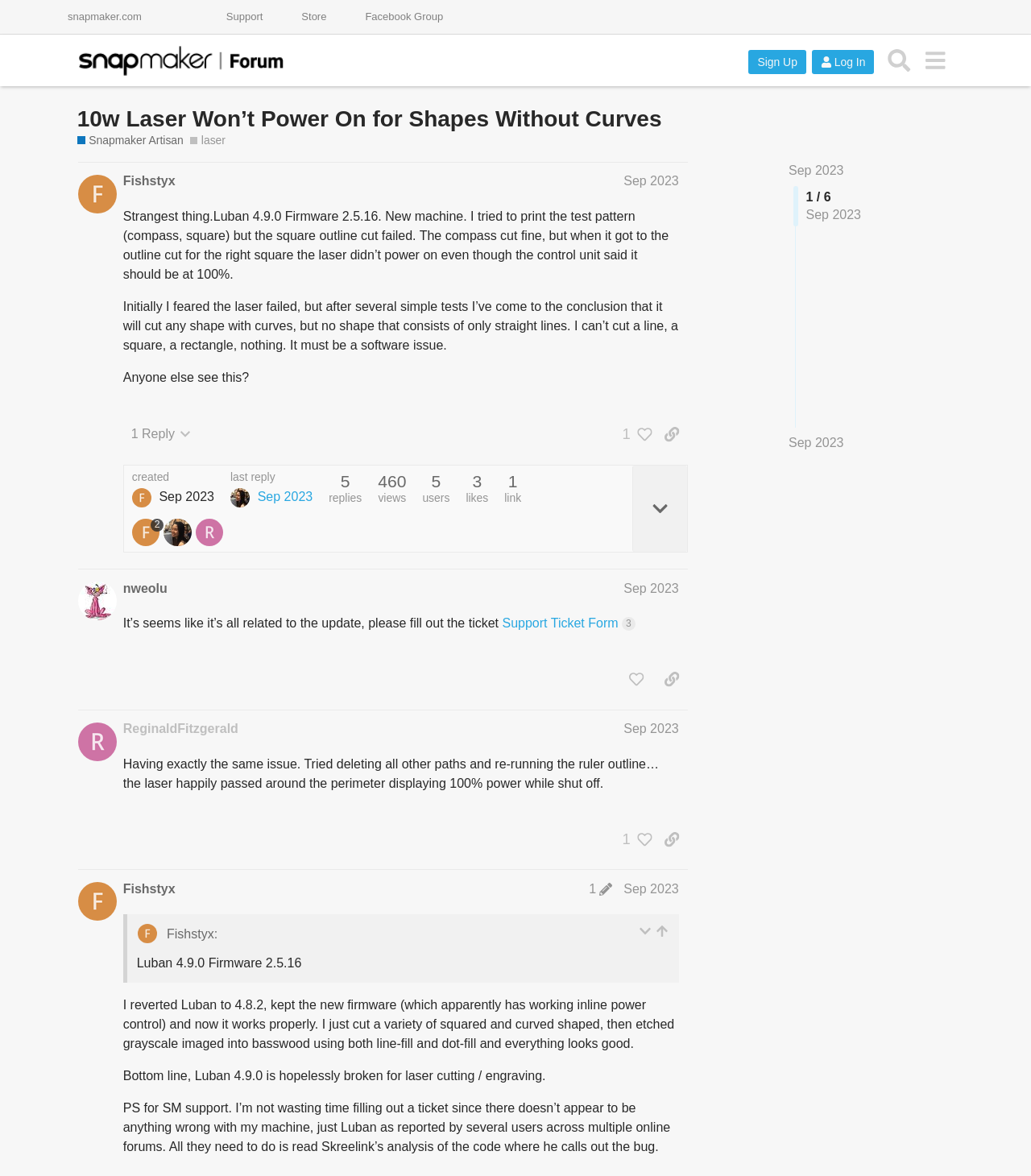Determine the bounding box coordinates of the section I need to click to execute the following instruction: "Search for something". Provide the coordinates as four float numbers between 0 and 1, i.e., [left, top, right, bottom].

[0.854, 0.036, 0.89, 0.067]